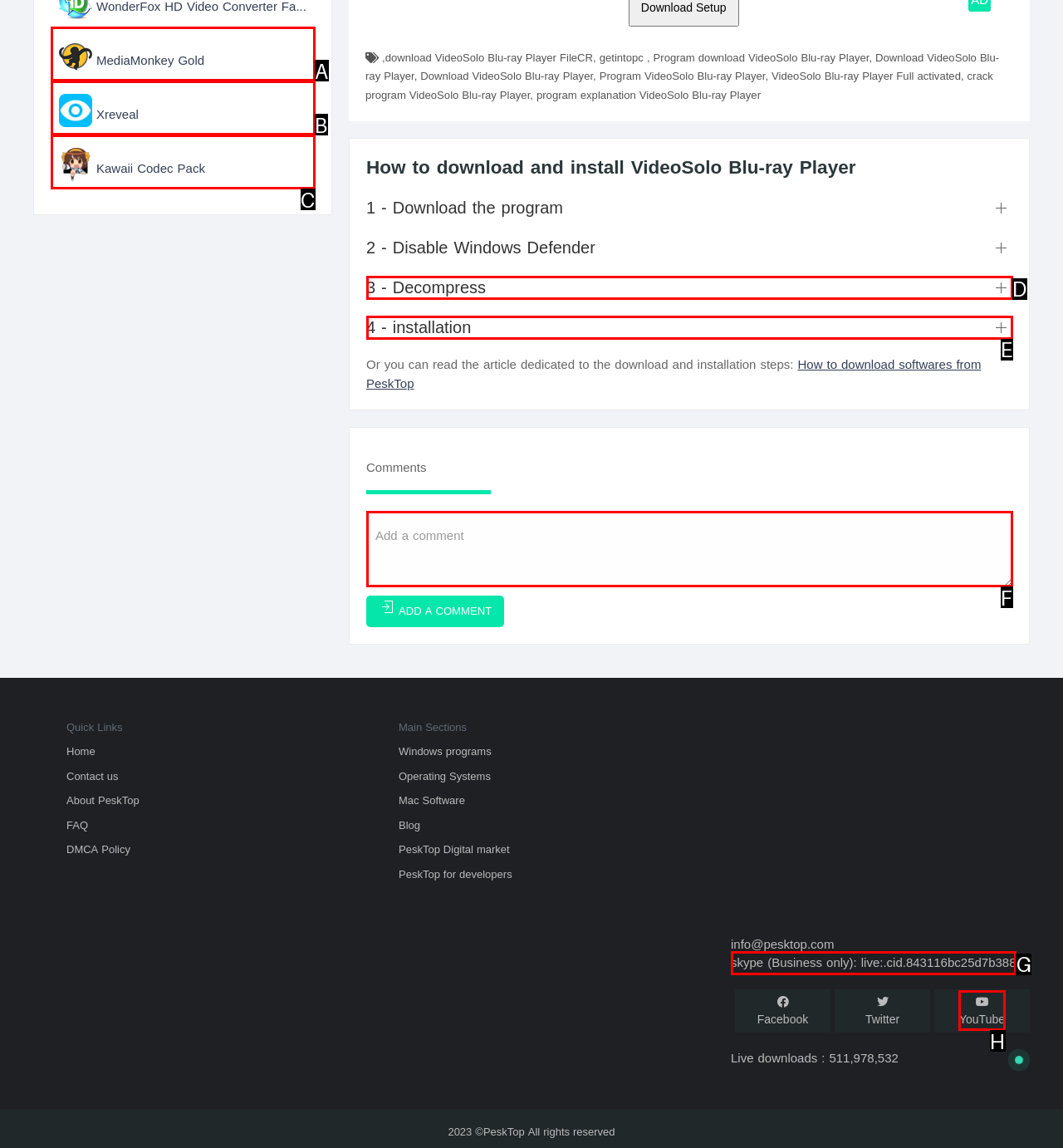Determine which option fits the element description: skype (Business only): live:.cid.843116bc25d7b388
Answer with the option’s letter directly.

G